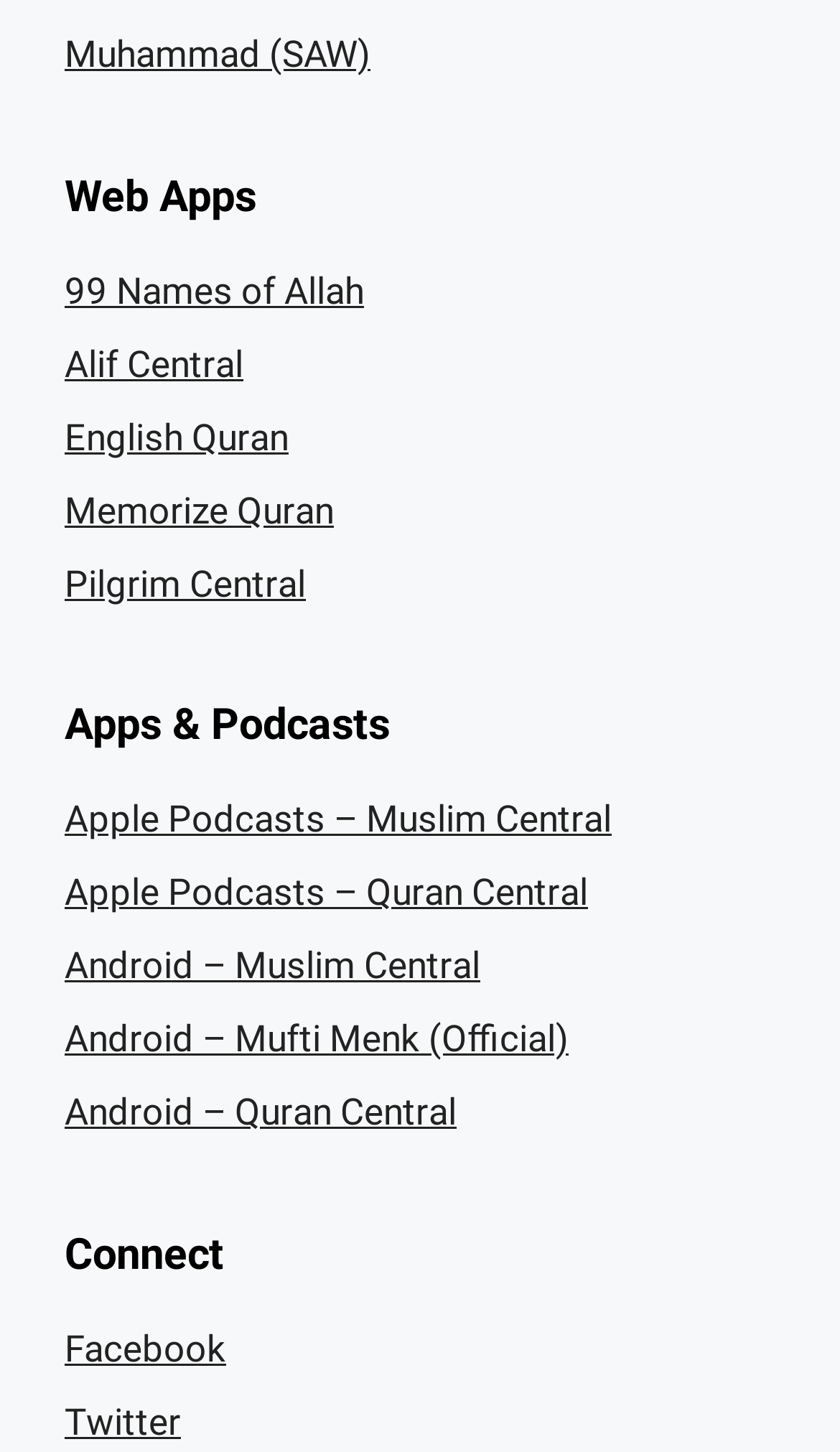Find the bounding box coordinates for the area that should be clicked to accomplish the instruction: "Access Apple Podcasts – Muslim Central".

[0.077, 0.549, 0.728, 0.579]